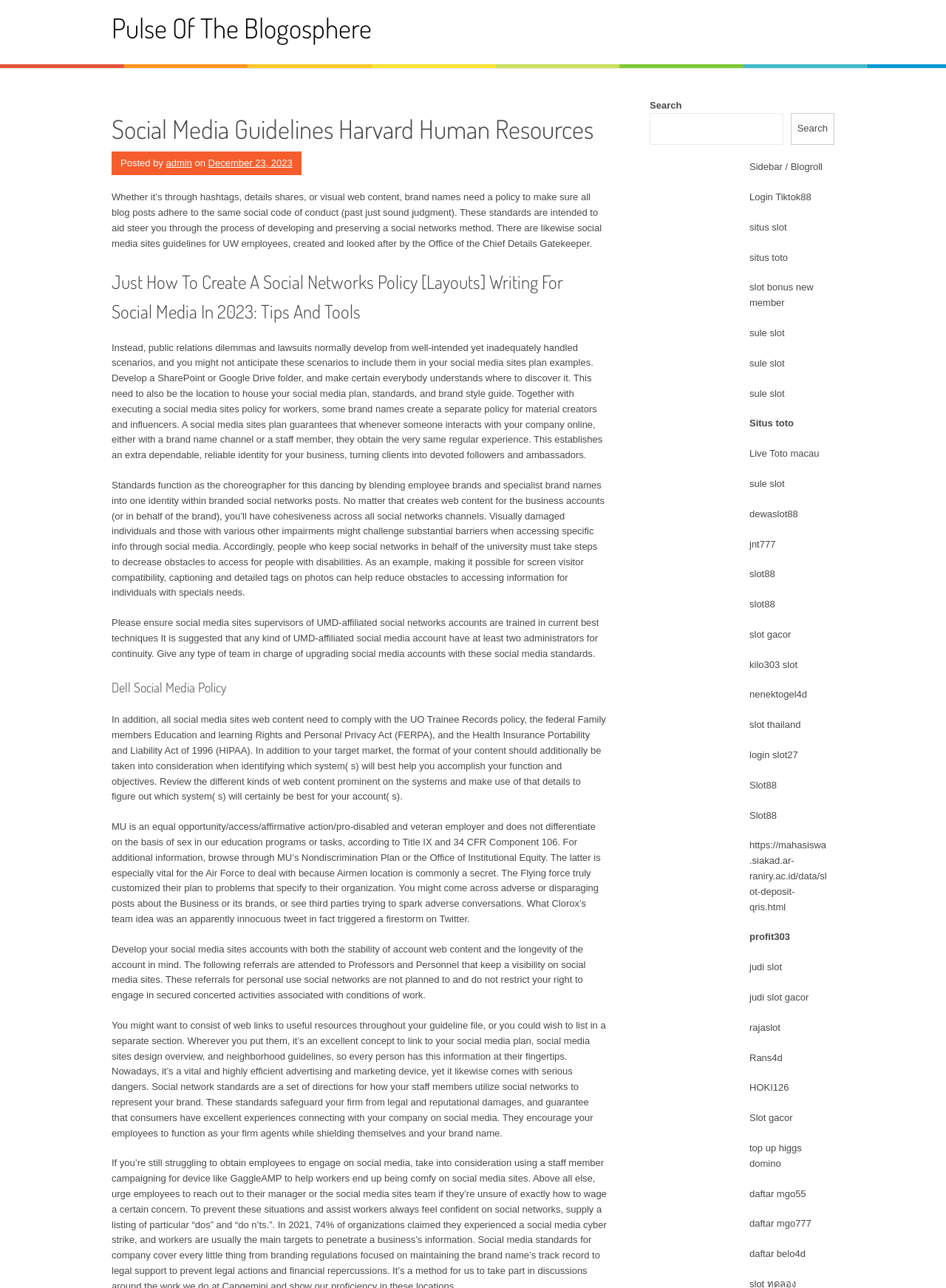Locate the bounding box coordinates of the clickable area to execute the instruction: "Read the social media policy". Provide the coordinates as four float numbers between 0 and 1, represented as [left, top, right, bottom].

[0.118, 0.149, 0.636, 0.193]